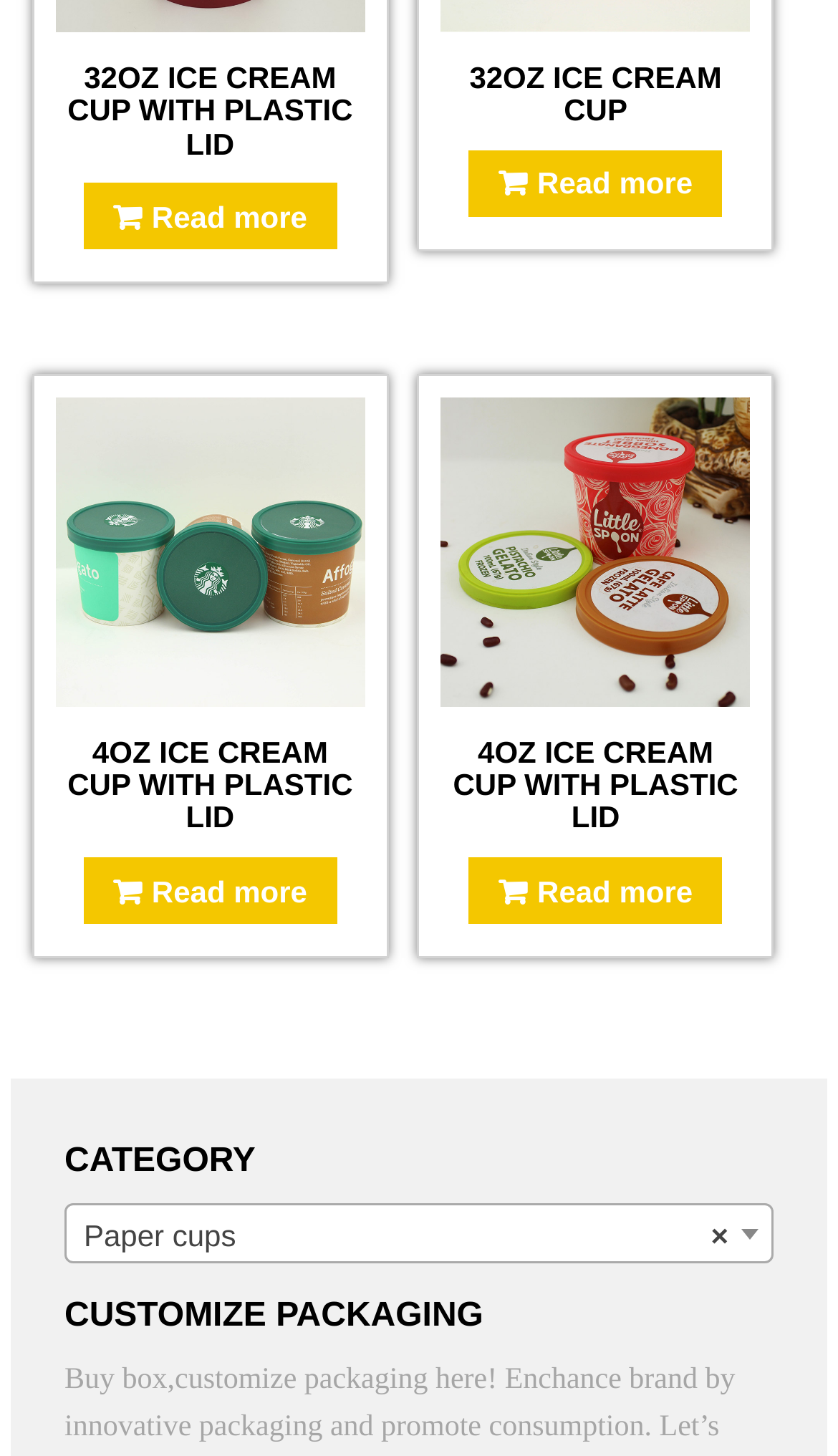Please find the bounding box coordinates for the clickable element needed to perform this instruction: "Customize packaging".

[0.077, 0.891, 0.923, 0.917]